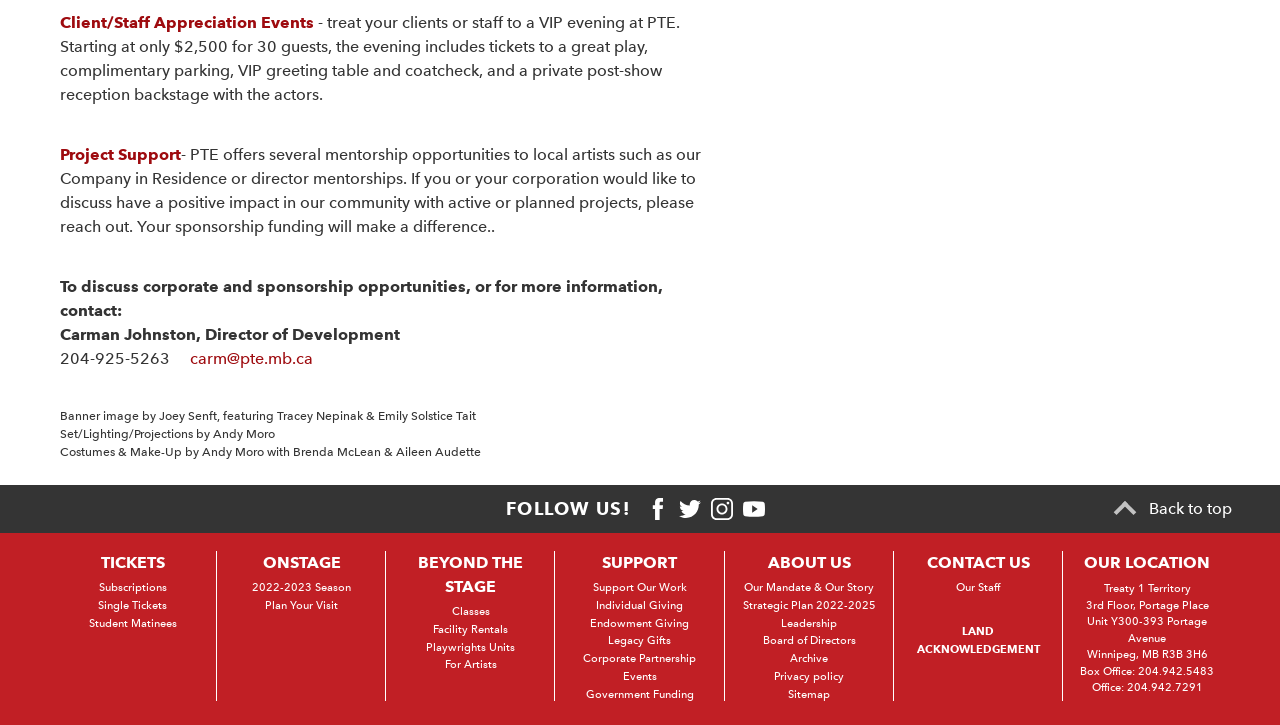Identify the bounding box coordinates of the part that should be clicked to carry out this instruction: "Contact Carman Johnston, Director of Development".

[0.047, 0.448, 0.312, 0.474]